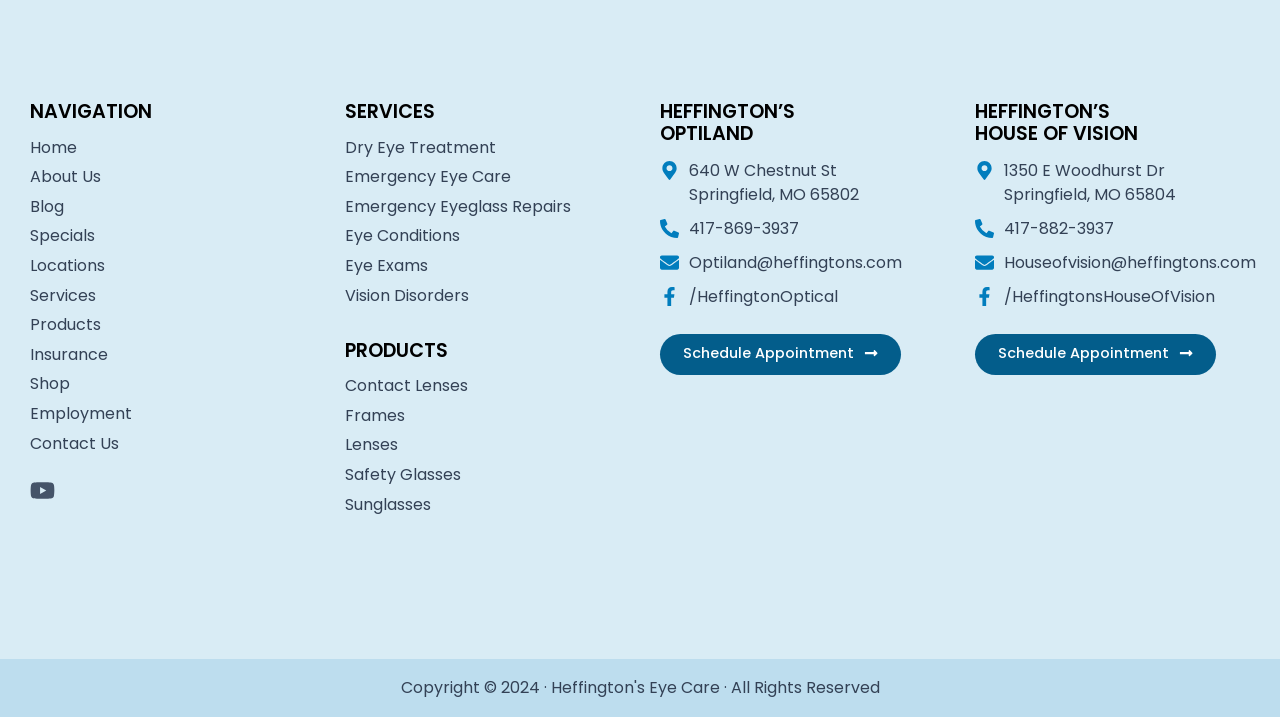Pinpoint the bounding box coordinates of the clickable element needed to complete the instruction: "View 'Dry Eye Treatment' services". The coordinates should be provided as four float numbers between 0 and 1: [left, top, right, bottom].

[0.27, 0.185, 0.484, 0.226]